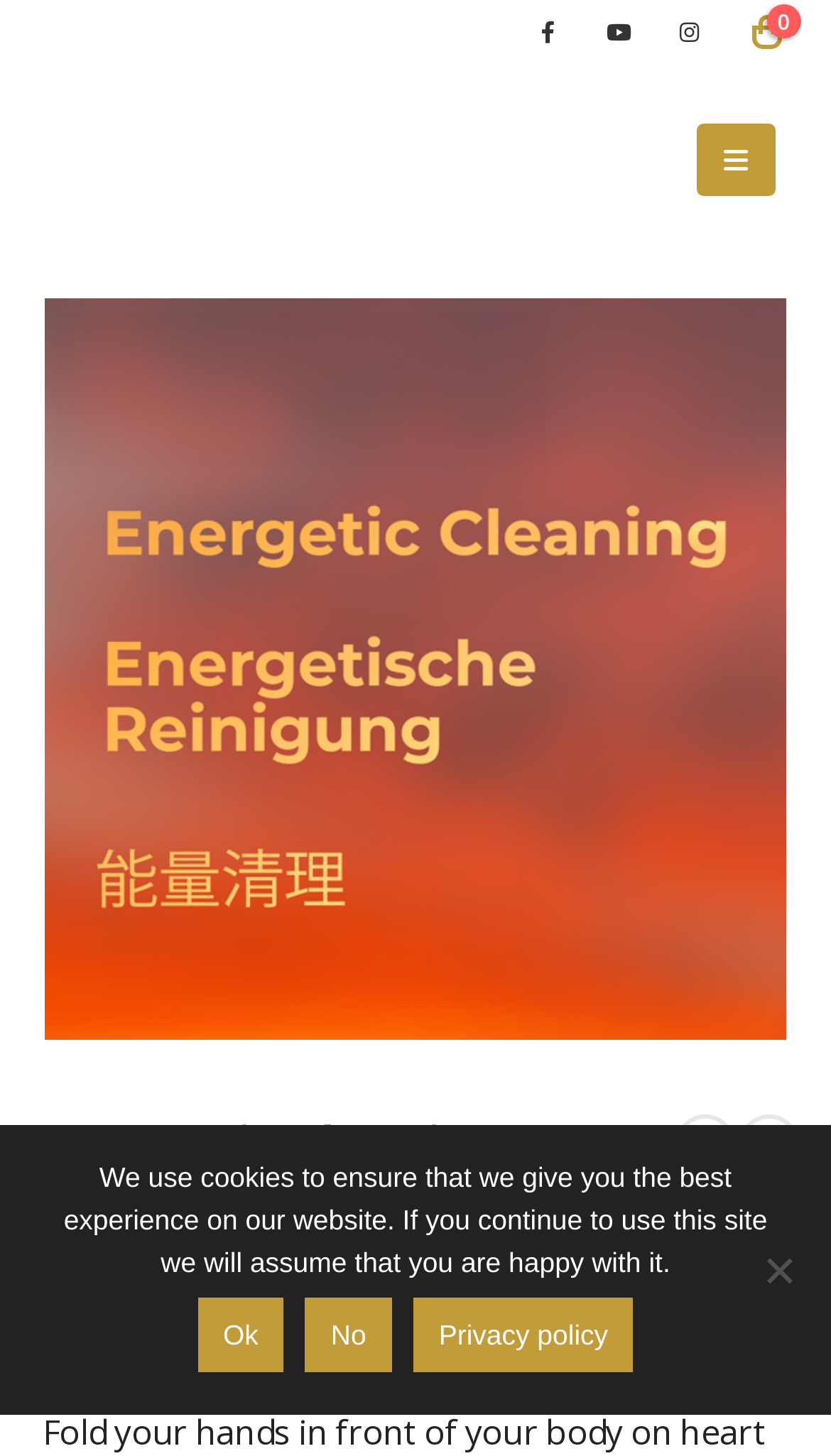Specify the bounding box coordinates of the region I need to click to perform the following instruction: "Click the Facebook link". The coordinates must be four float numbers in the range of 0 to 1, i.e., [left, top, right, bottom].

[0.625, 0.001, 0.696, 0.042]